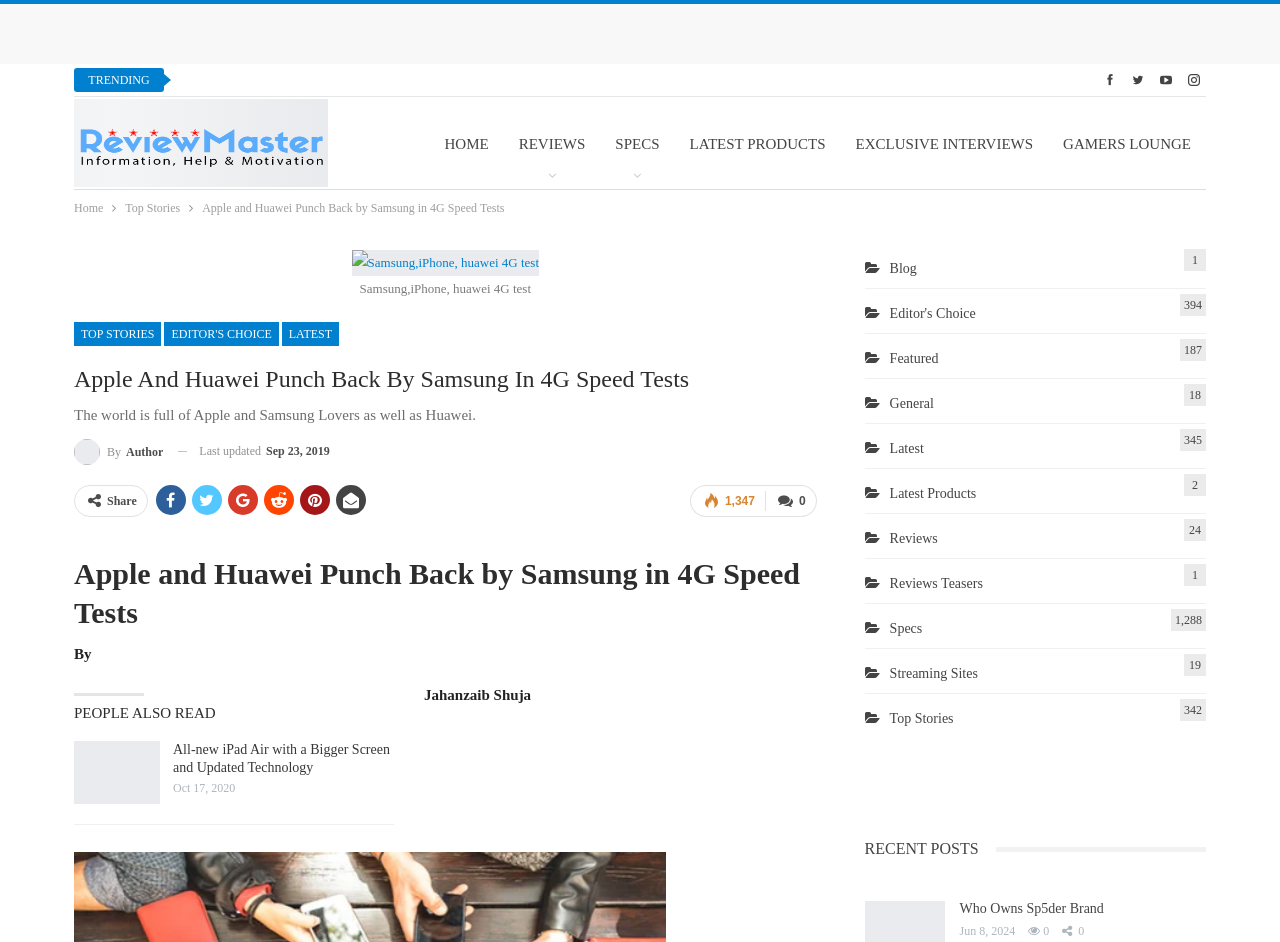Respond with a single word or phrase to the following question: What is the category of the article?

Top Stories